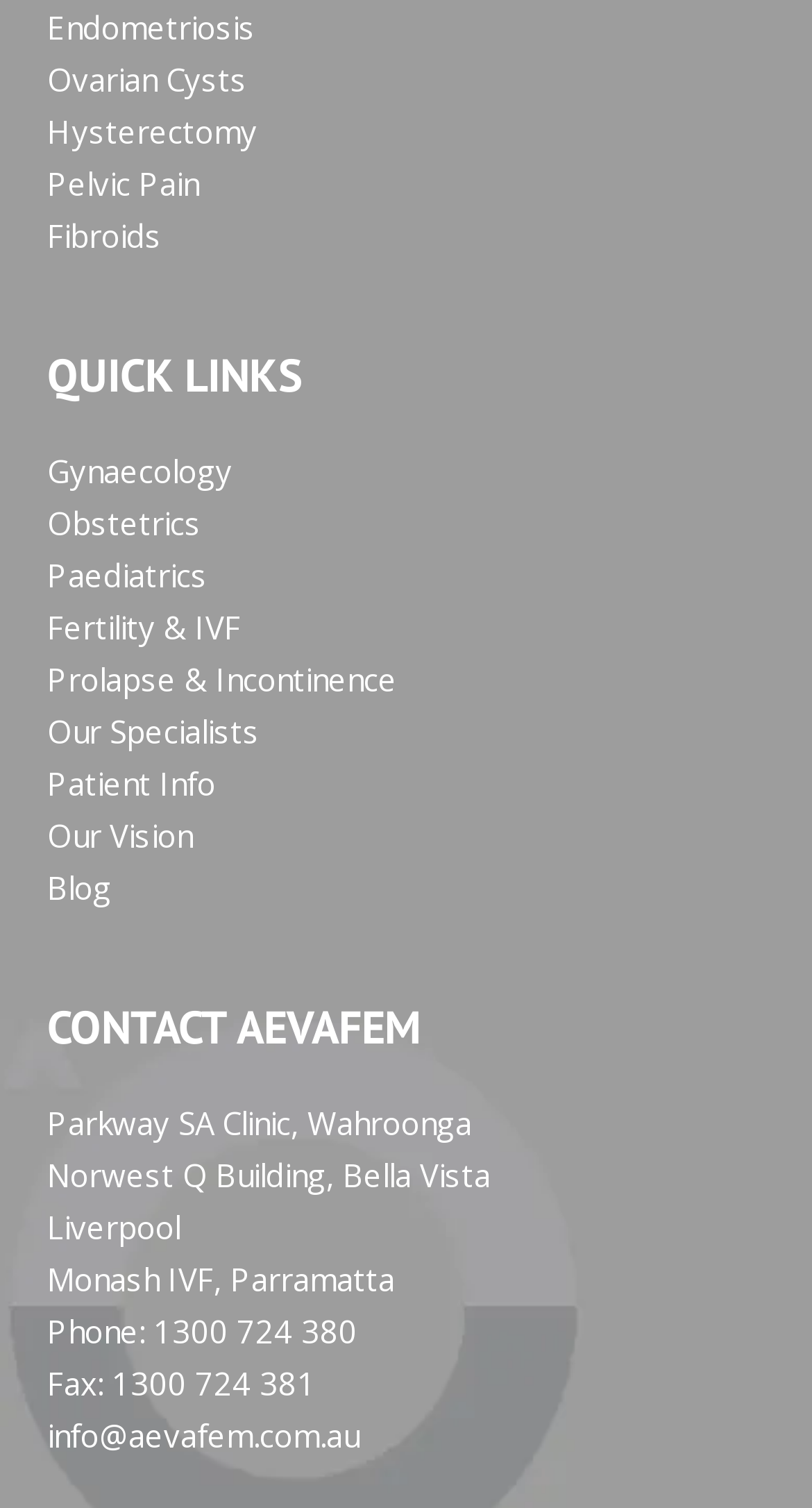Please specify the bounding box coordinates of the clickable region to carry out the following instruction: "Visit Our Specialists page". The coordinates should be four float numbers between 0 and 1, in the format [left, top, right, bottom].

[0.058, 0.471, 0.319, 0.498]